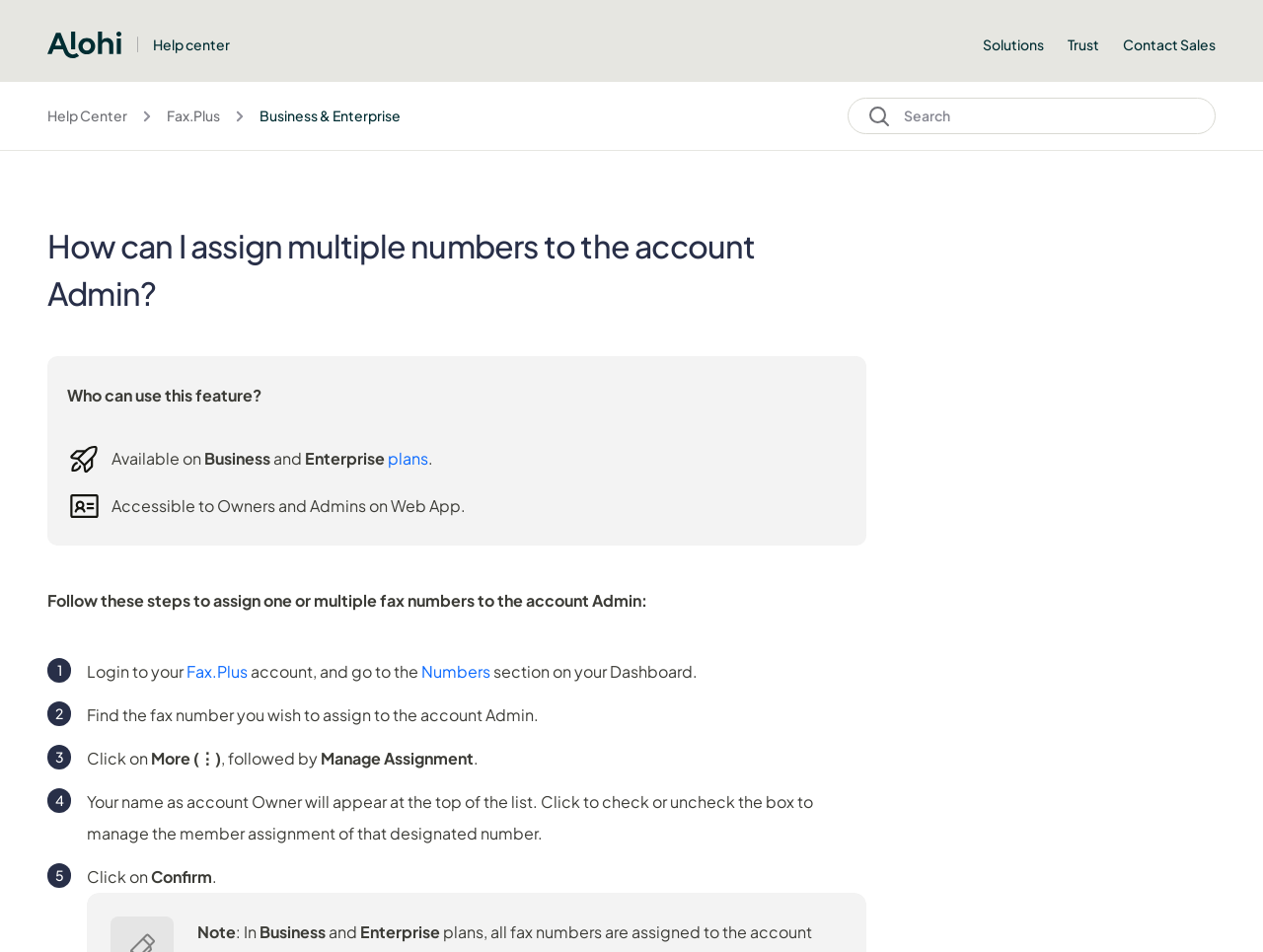Who can access this feature on the Web App?
Look at the image and respond with a one-word or short-phrase answer.

Owners and Admins